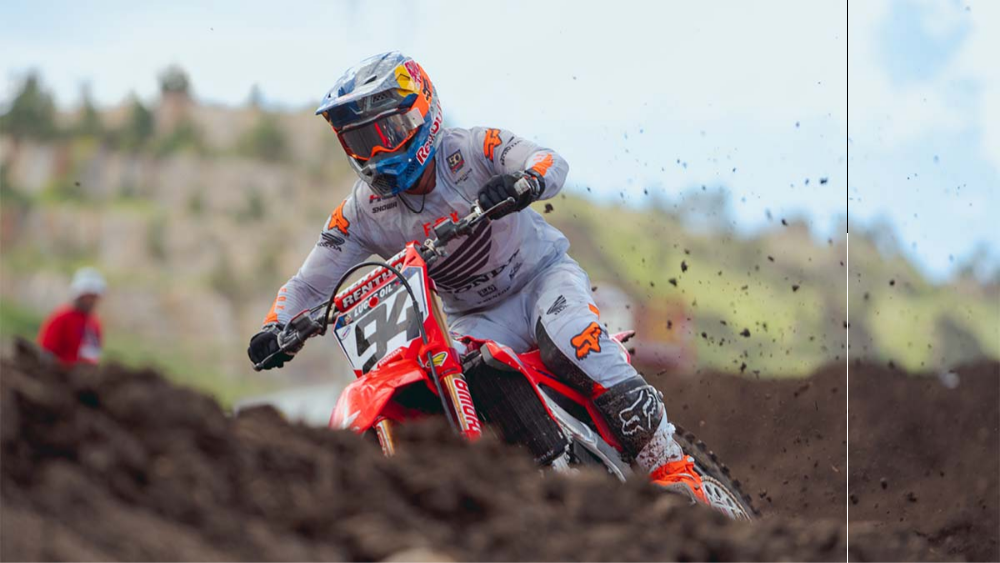What is the name of the racing event mentioned in the caption?
Answer the question with a detailed and thorough explanation.

The caption states that the rider is collaborating with Honda Genuine Honda Racing for the upcoming 2022 FIM World Supercross Championship, which implies that this is the name of the racing event.